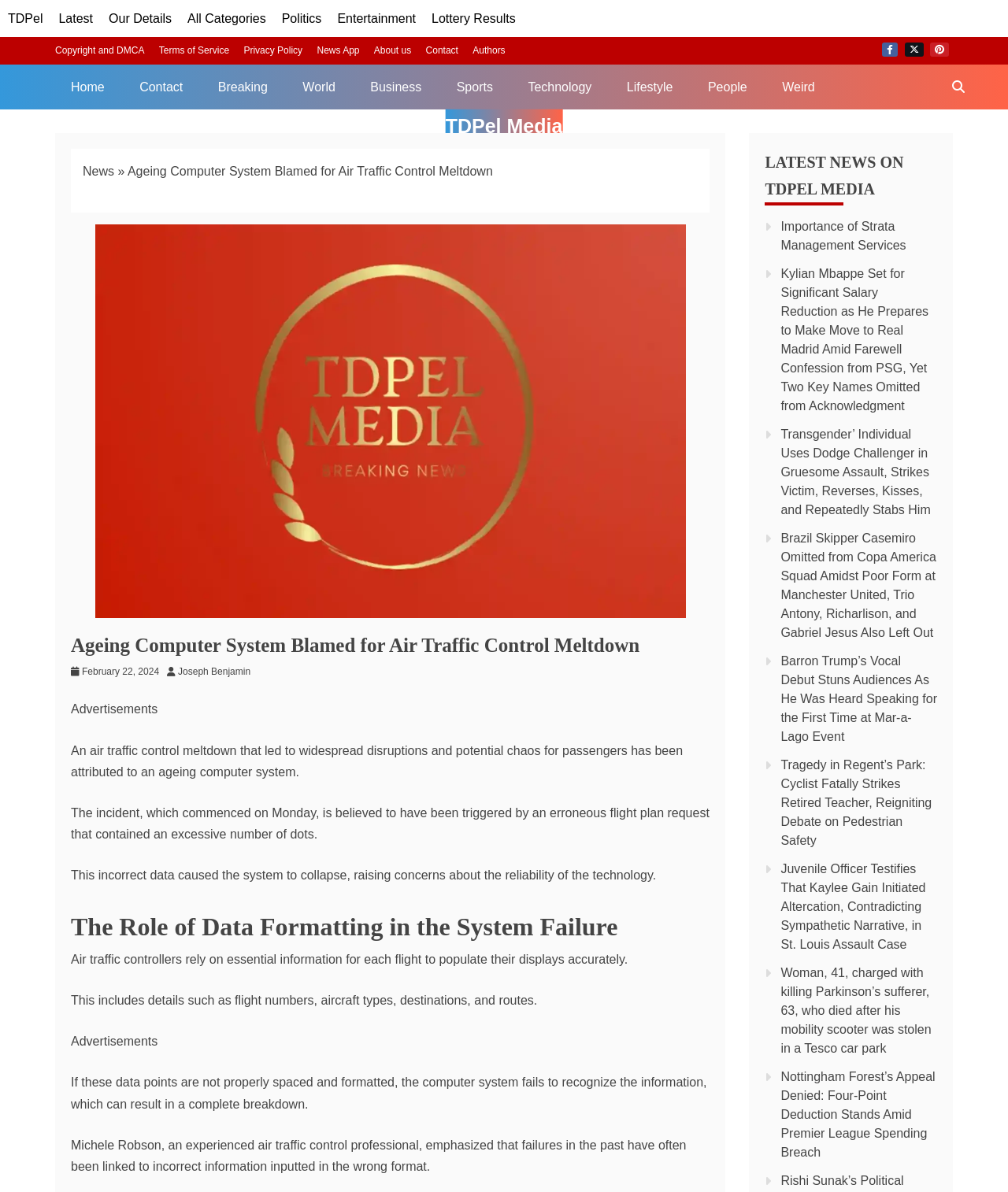Given the content of the image, can you provide a detailed answer to the question?
What is the category of the article?

I determined the category of the article by looking at the breadcrumbs navigation section, which shows the hierarchy of the current page. The first link in the breadcrumbs is 'News', indicating that the article belongs to the News category.